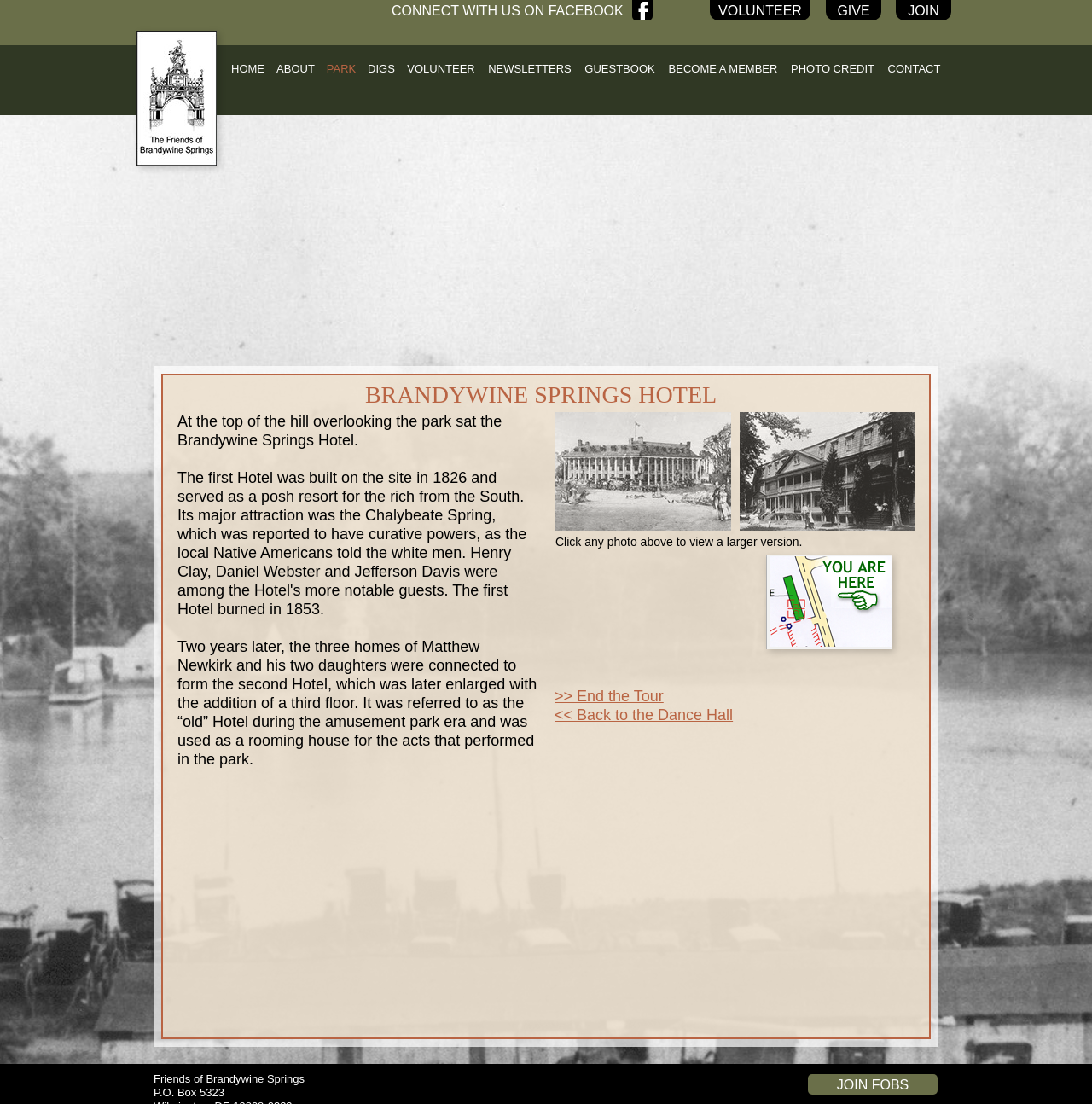Extract the bounding box coordinates for the described element: "JOIN FOBS". The coordinates should be represented as four float numbers between 0 and 1: [left, top, right, bottom].

[0.74, 0.975, 0.859, 0.991]